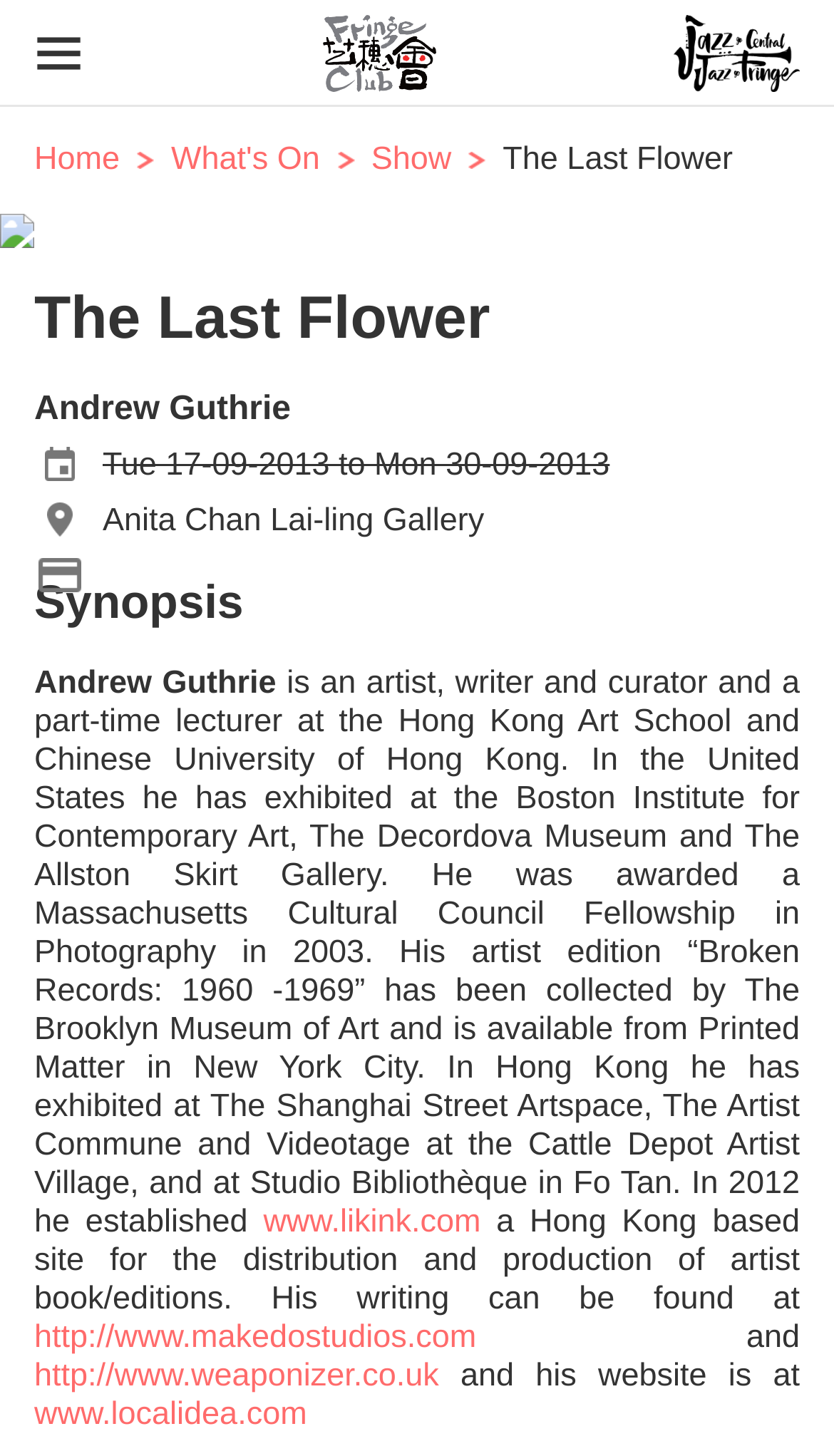Provide the bounding box coordinates of the UI element this sentence describes: "Show".

[0.445, 0.097, 0.541, 0.122]